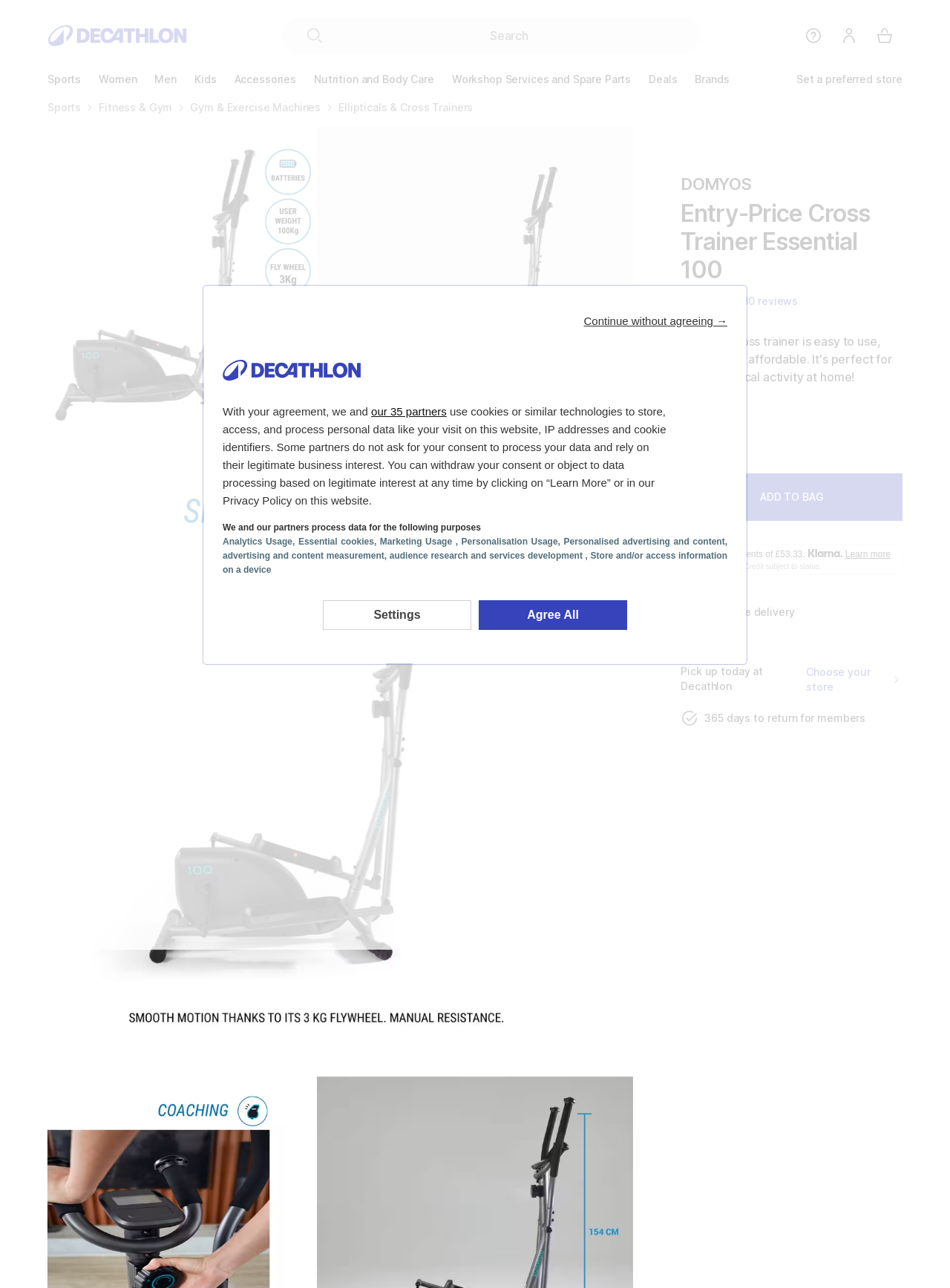Give a complete and precise description of the webpage's appearance.

The webpage is about a product, the Entry-Price Cross Trainer Essential 100, on the Decathlon website. At the top, there is a navigation menu with links to the homepage, help, and other sections. Below that, there is a search box and a series of buttons for different categories, such as sports, women, men, kids, and accessories.

On the left side, there is a breadcrumb navigation menu showing the path to the current product page, with links to sports, fitness & gym, gym & exercise machines, and ellipticals & cross trainers.

The main content of the page is dedicated to the product, with a large image of the cross trainer and several smaller images showing different views of the product. There is a heading with the product name, followed by a notation of 4.3 out of 5 and a button to view 1,730 reviews.

Below that, there is a section with product details, including the ID, price (£159.99), and a button to add the product to the bag. There is also information about payment options, including the possibility to make three payments of £53.33 with Klarna.

Further down, there is a section about delivery options, with information about home and store delivery, and a button to choose a store for pickup. There is also a mention of a 365-day return policy for members.

At the very top of the page, there is a dialog box with a welcome message and information about consent management, with buttons to continue without agreeing or to learn more about data processing and consent.